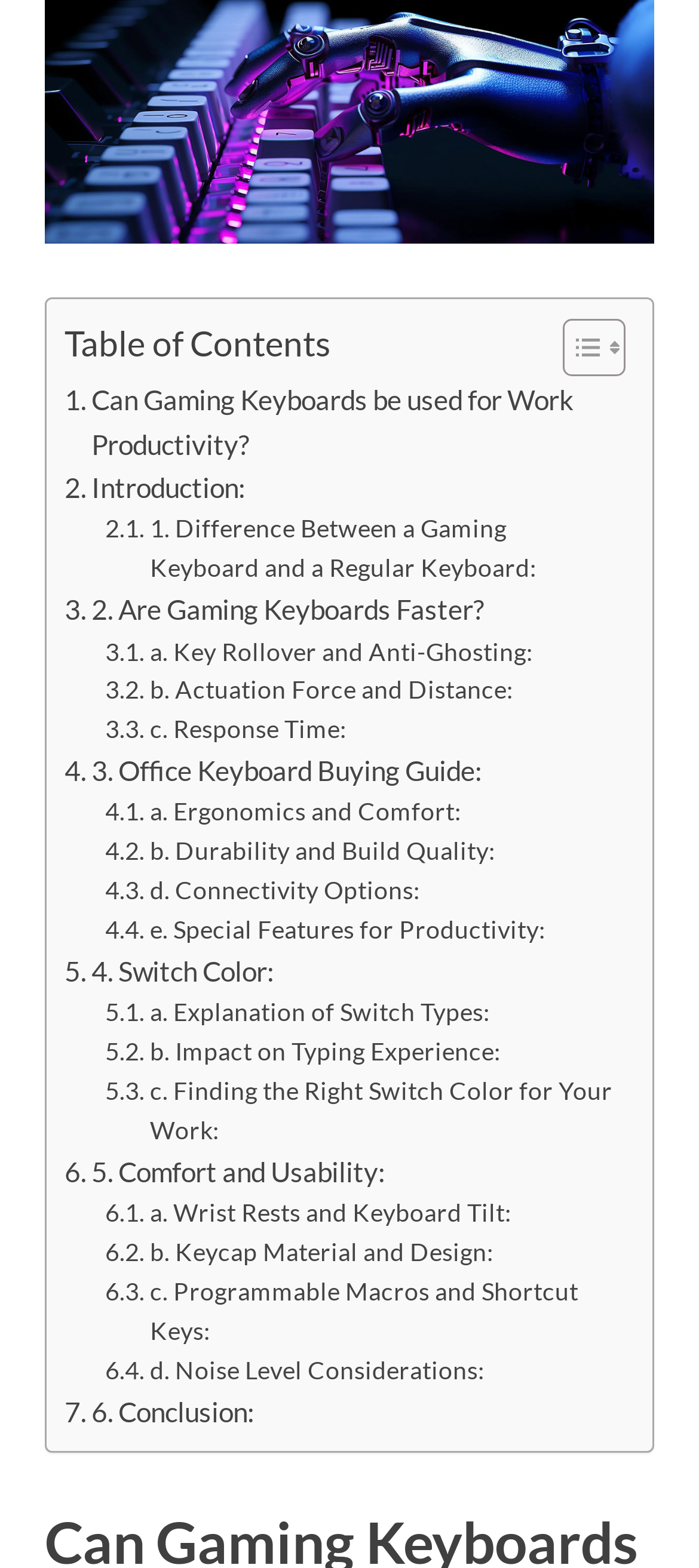Using the webpage screenshot, locate the HTML element that fits the following description and provide its bounding box: "Latest Episode".

None